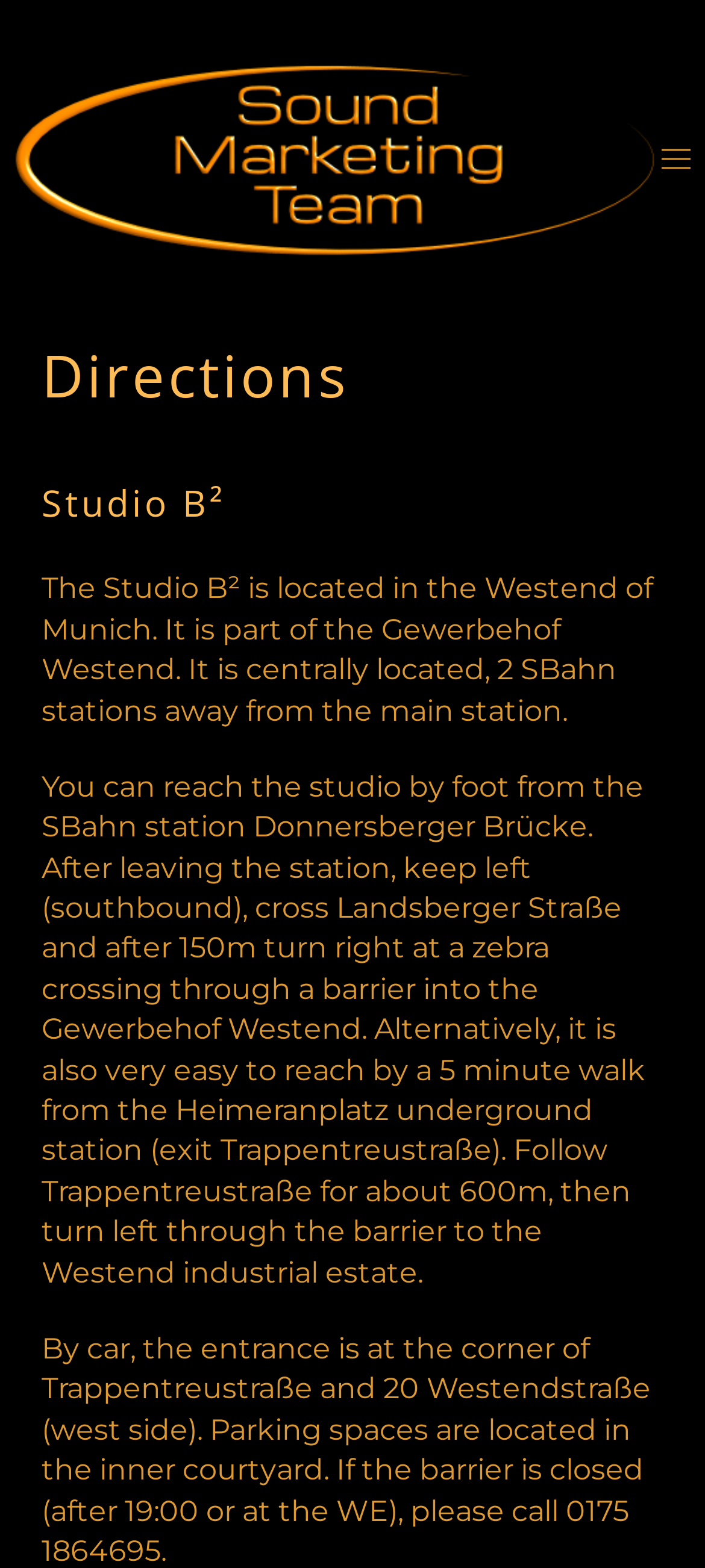Use a single word or phrase to answer this question: 
What is the direction to turn at the zebra crossing?

Right